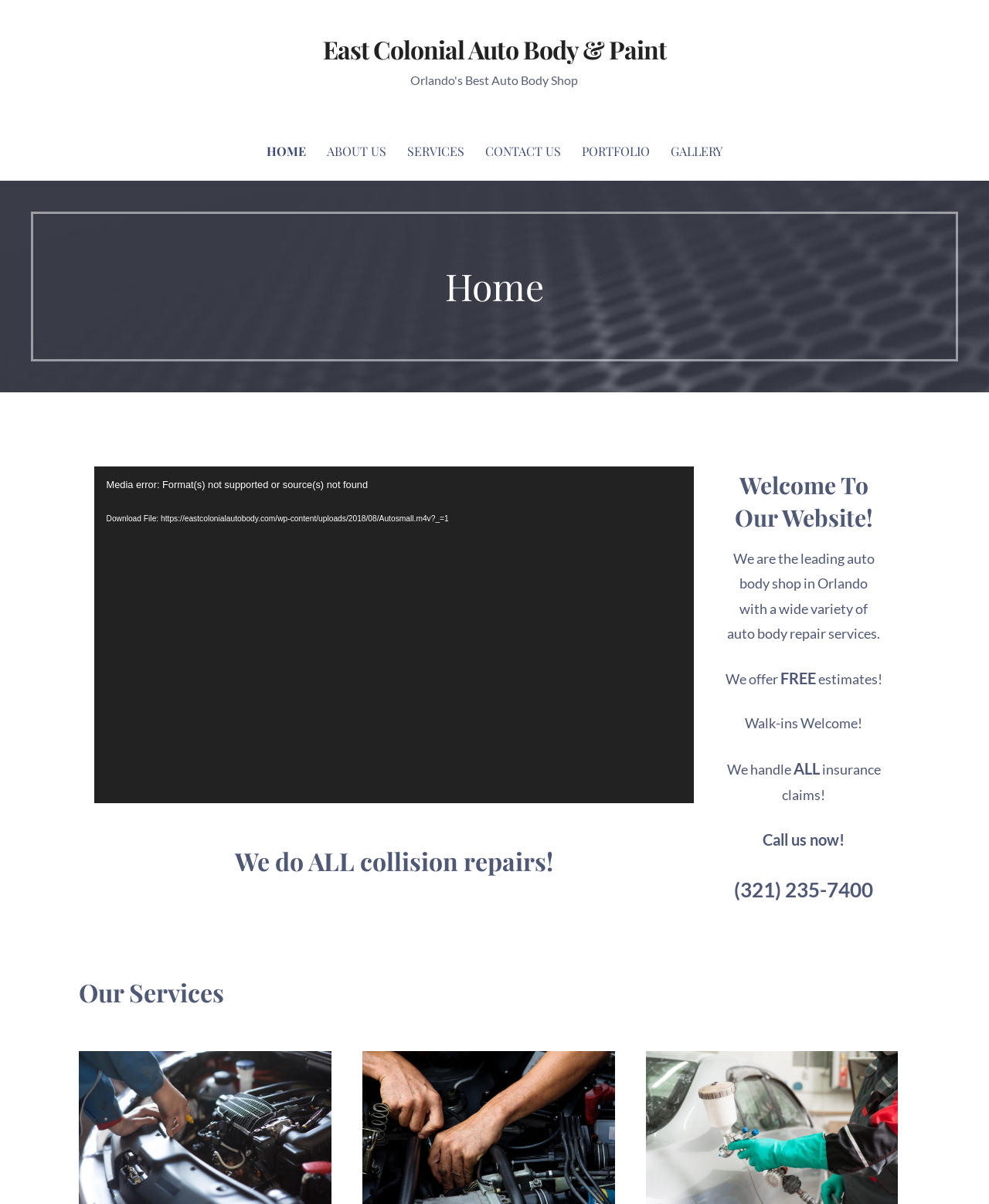Give an in-depth explanation of the webpage layout and content.

The webpage is about East Colonial Auto Body & Paint, an auto body shop in Orlando. At the top, there is a heading with the company name, followed by a link to the homepage. Below this, there is a navigation menu with links to different sections of the website, including Home, About Us, Services, Contact Us, Portfolio, and Gallery.

On the main content area, there is a video player that takes up most of the space. The video player has a play button, a timer, and a time slider. Below the video player, there are several headings and paragraphs of text. The first heading reads "We do ALL collision repairs!" and the second heading reads "Welcome To Our Website!". The text below describes the services offered by the auto body shop, including free estimates and handling of insurance claims. There is also a call-to-action to contact the shop, with a phone number provided.

Further down the page, there is another heading that reads "Our Services".